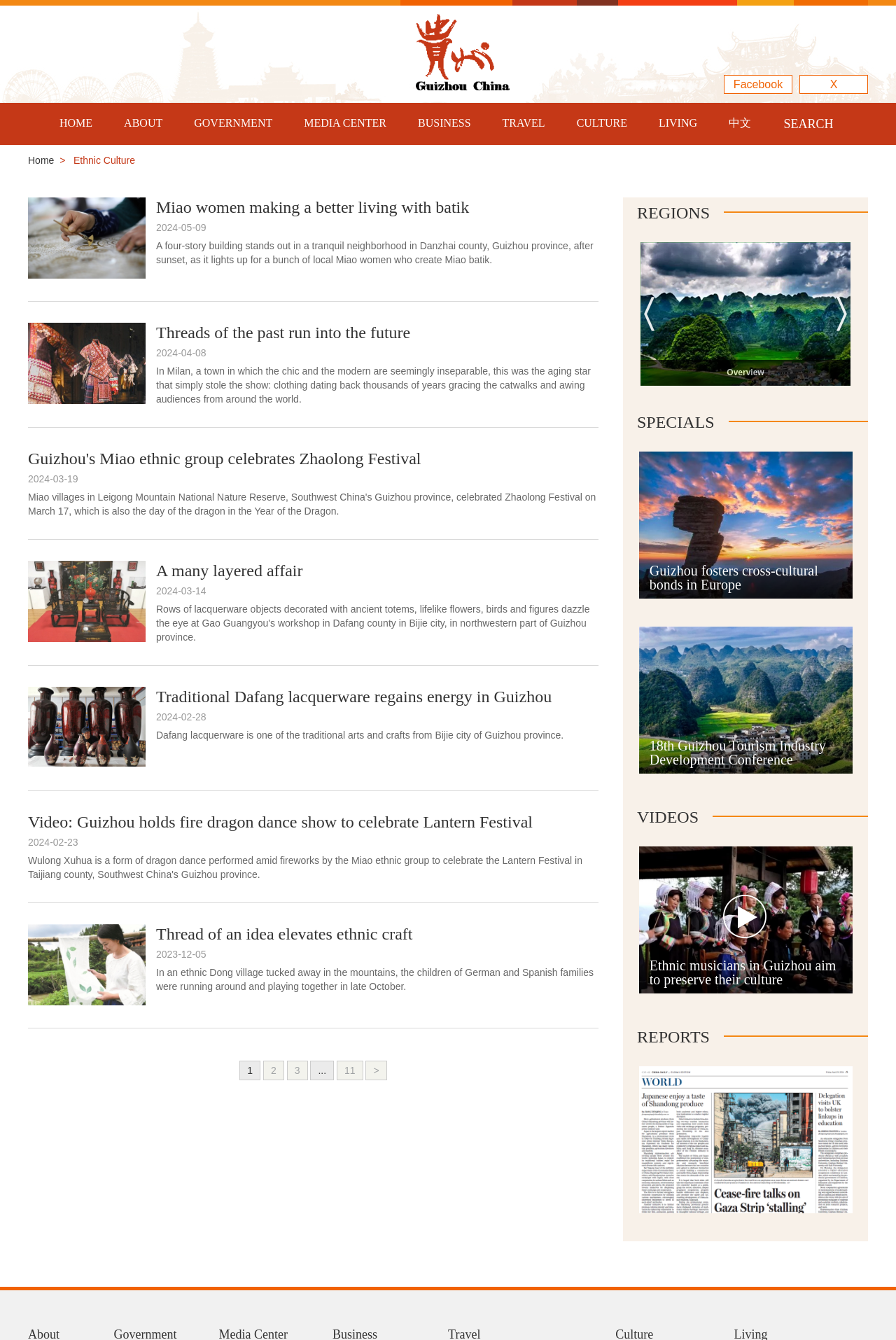Locate the bounding box coordinates of the clickable area needed to fulfill the instruction: "View the 'REGIONS' section".

[0.695, 0.147, 0.969, 0.17]